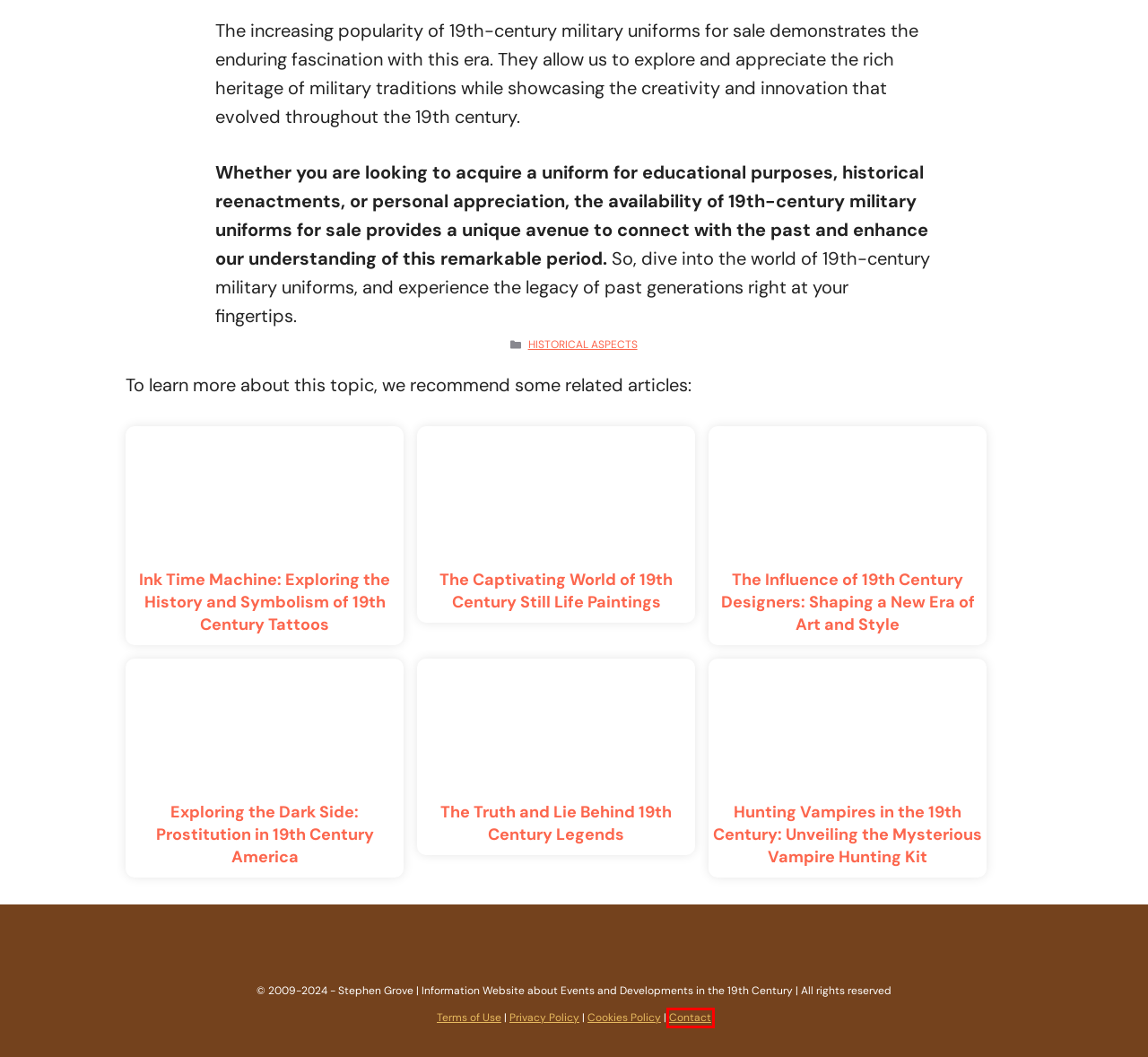You have a screenshot showing a webpage with a red bounding box around a UI element. Choose the webpage description that best matches the new page after clicking the highlighted element. Here are the options:
A. About - 19th Century
B. 19th Century DESIGNERS: Shaping ART & STYLE Era
C. Terms of Use - 19th Century
D. 19th Century SECRETS: DARK SIDE of America
E. Privacy Policy - 19th Century
F. 19th Century VAMPIRE HUNTING Secrets Revealed!
G. Explore 19th C. STILL LIFE Art - CAPTIVATE Your Senses
H. Ink Time Machine: 19th CENTURY TATTOO Secrets Revealed

A